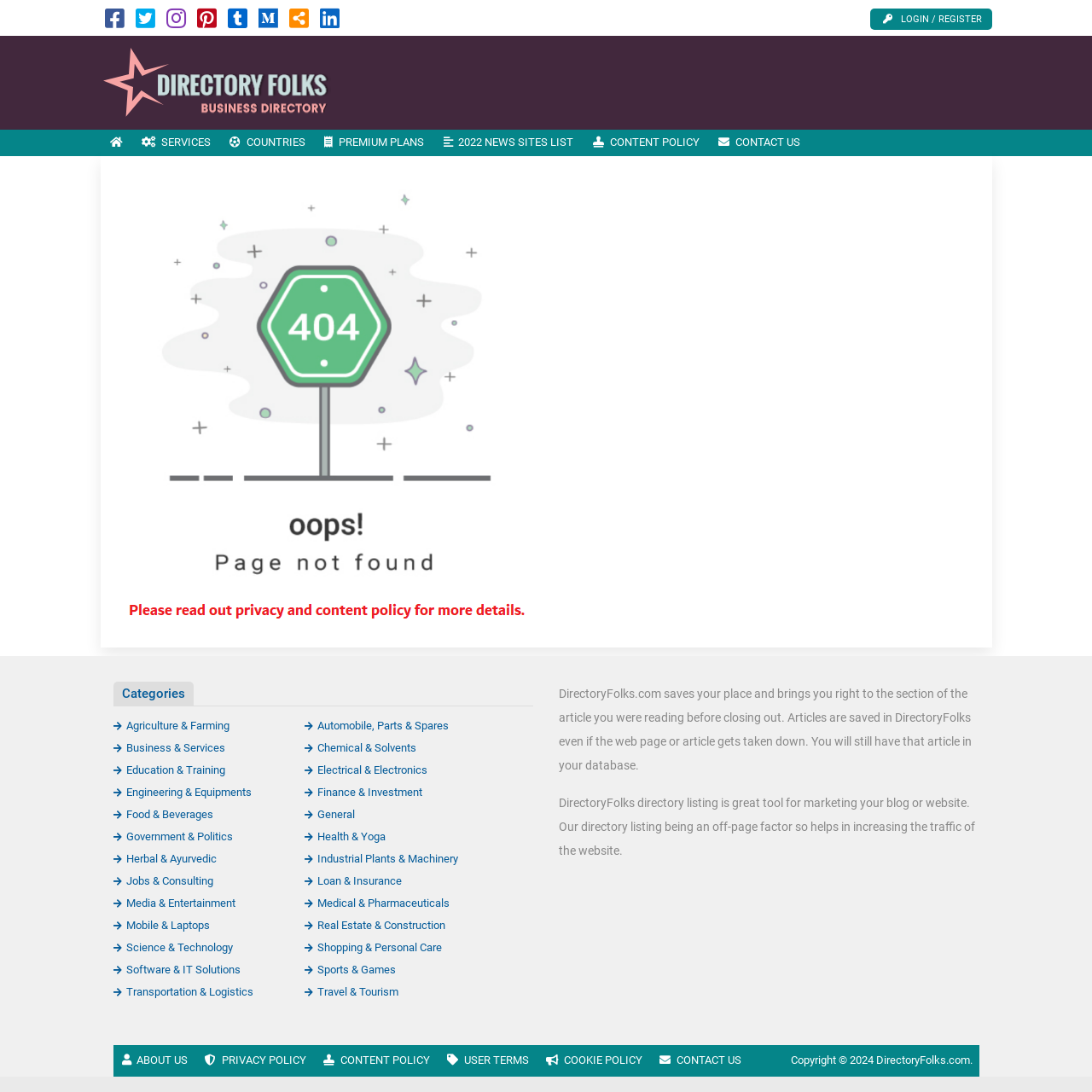Please identify the bounding box coordinates of the clickable region that I should interact with to perform the following instruction: "View COUNTRIES list". The coordinates should be expressed as four float numbers between 0 and 1, i.e., [left, top, right, bottom].

[0.202, 0.119, 0.288, 0.143]